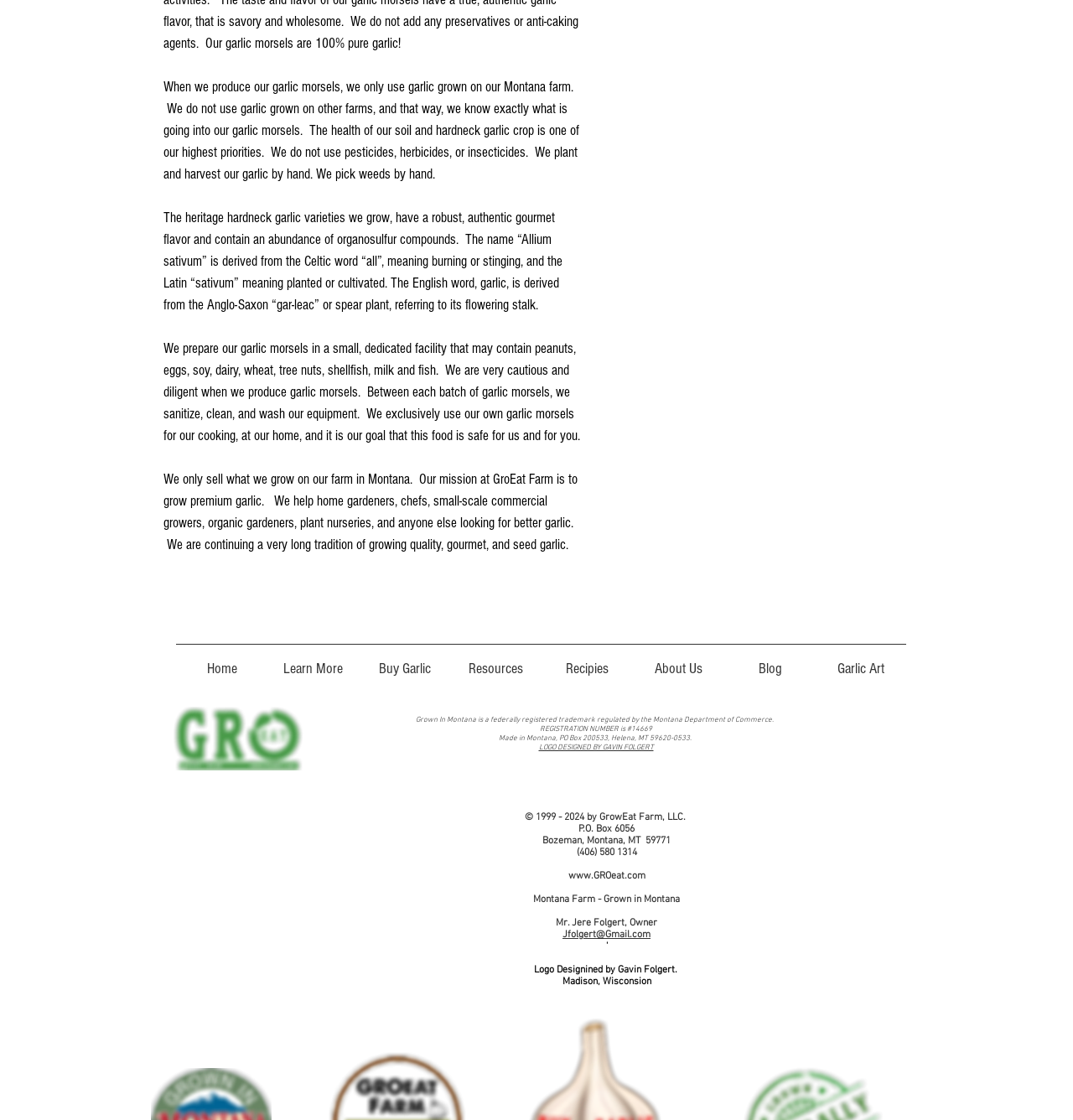Determine the bounding box coordinates of the clickable region to follow the instruction: "Click on the 'Home' link".

[0.164, 0.575, 0.249, 0.606]